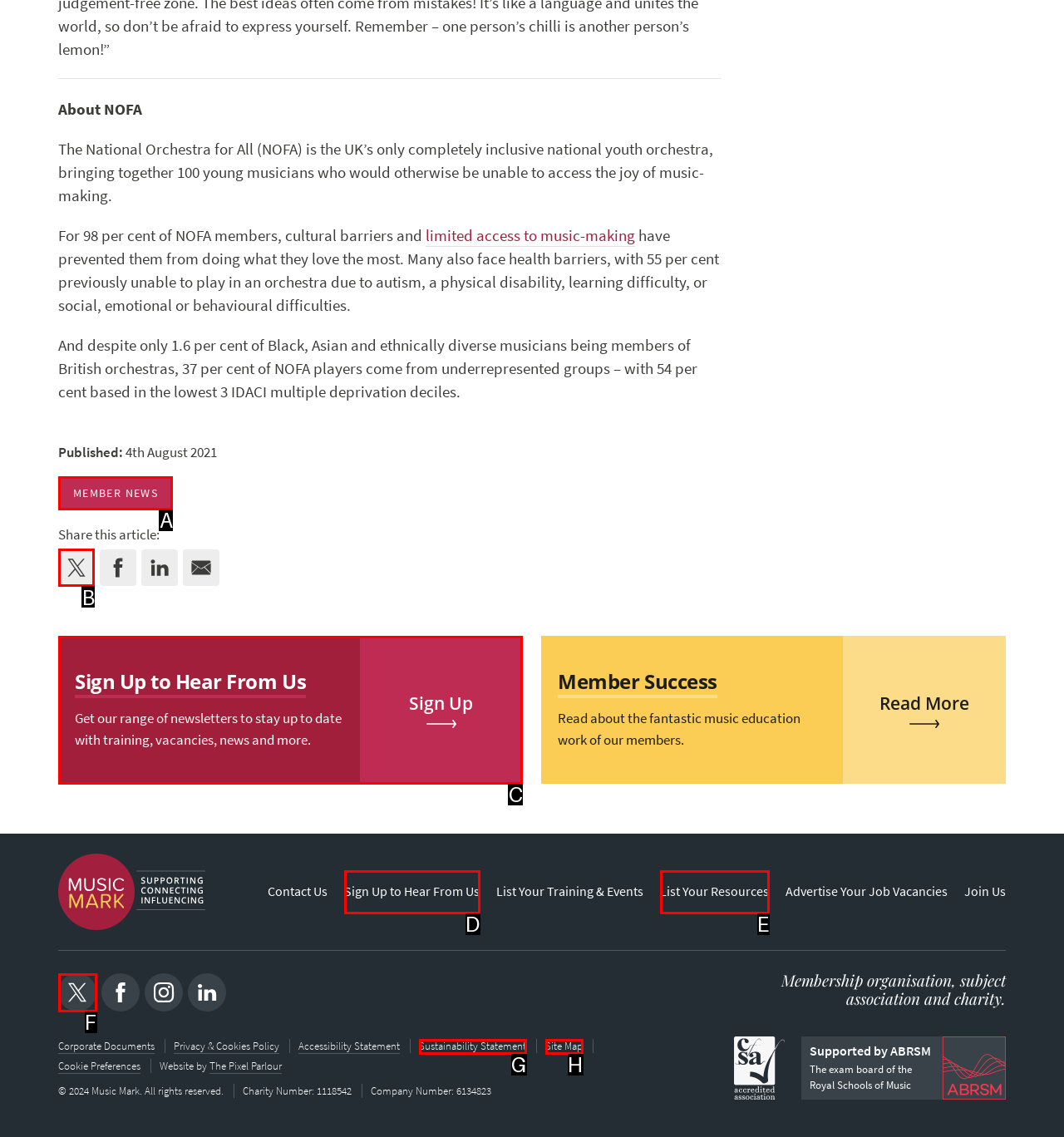Choose the HTML element that should be clicked to accomplish the task: Share this article on Twitter. Answer with the letter of the chosen option.

B